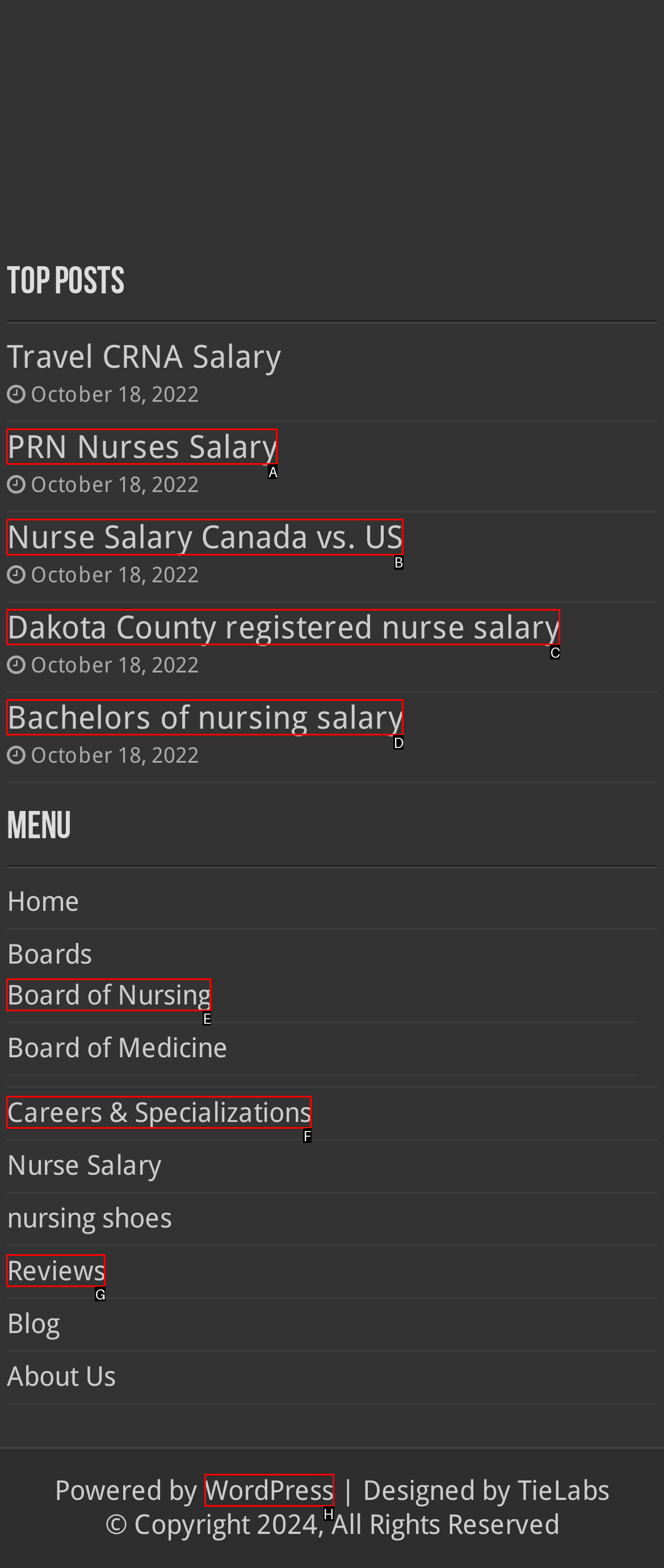Indicate the HTML element to be clicked to accomplish this task: View 'Nurse Salary Canada vs. US' Respond using the letter of the correct option.

B